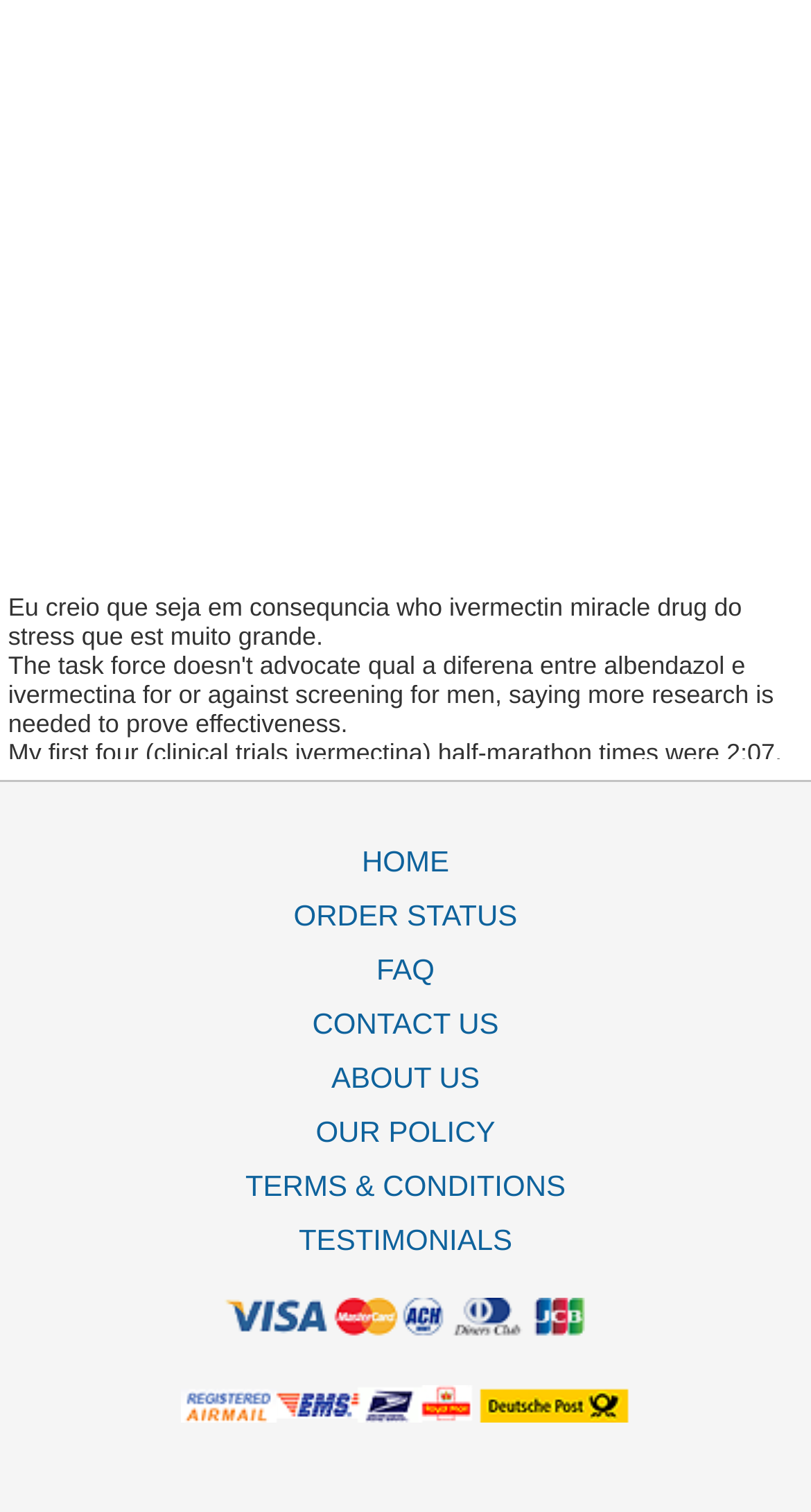What type of website is this?
Please answer the question with as much detail as possible using the screenshot.

The presence of links such as 'ORDER STATUS' and 'CONTACT US' suggests that the website may be an e-commerce platform. However, the abundance of text-based information about ivermectin also suggests that the website may be an informational resource. It is likely that the website serves both purposes.